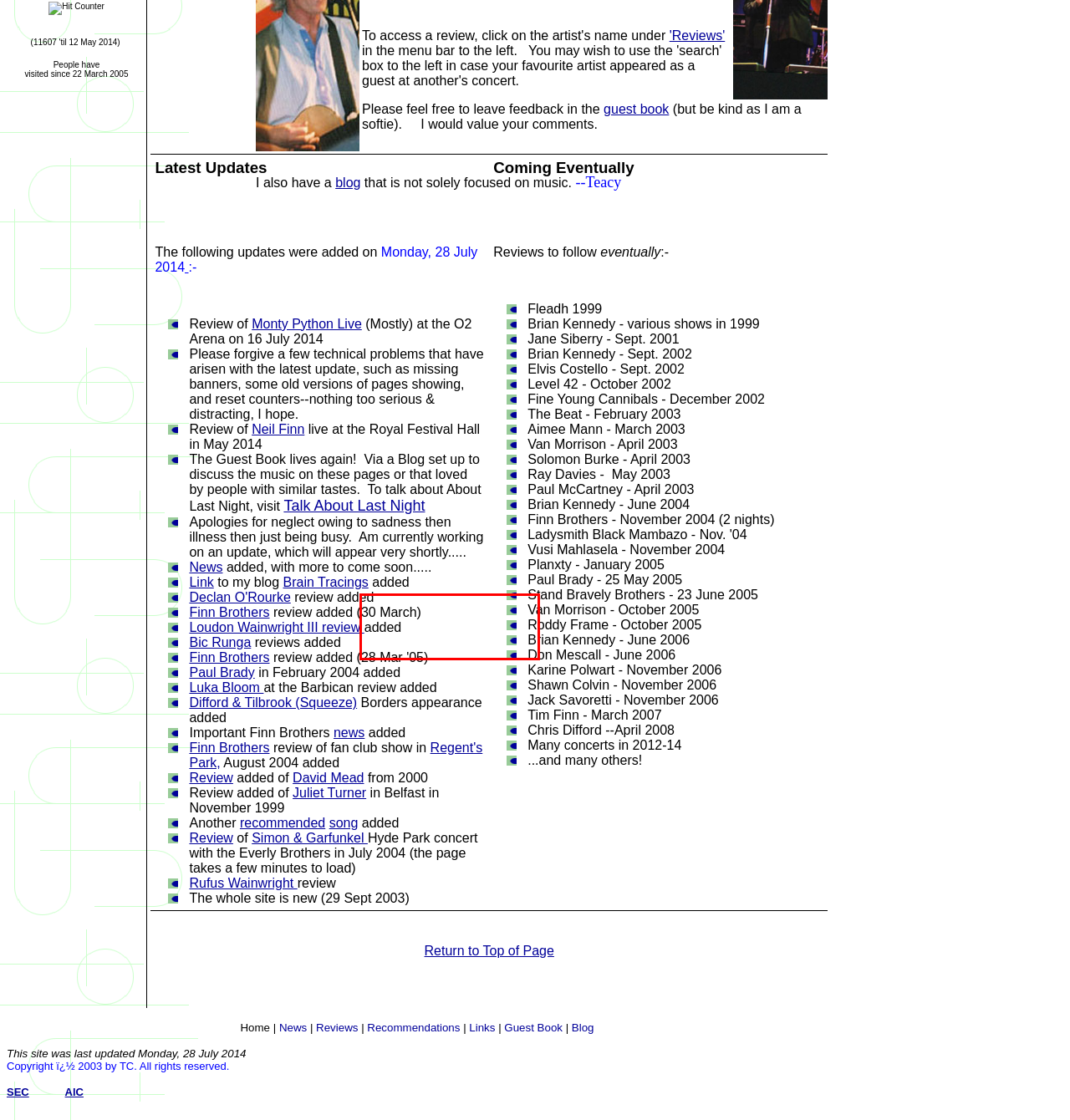Given a webpage screenshot with a red bounding box around a particular element, identify the best description of the new webpage that will appear after clicking on the element inside the red bounding box. Here are the candidates:
A. 15 Tips For Buying AAA Cheap Replica Rolex Watches In The USA
B. 7 Kinds Of Best-quality Swiss Rolex Replica Watches For Sale
C. Reviews
D. Where Can I Buy High-quality Swiss Replica Rolex Watches In China
E. 5 Steps To Buy AAA Quality Rolex Replica Watches
F. 8 Trusted Sites For Selling Luxury Replica Watches
G. 8 Kind Of Perfect Noob Replica Rolex Watches For Sale
H. Guest Book

F